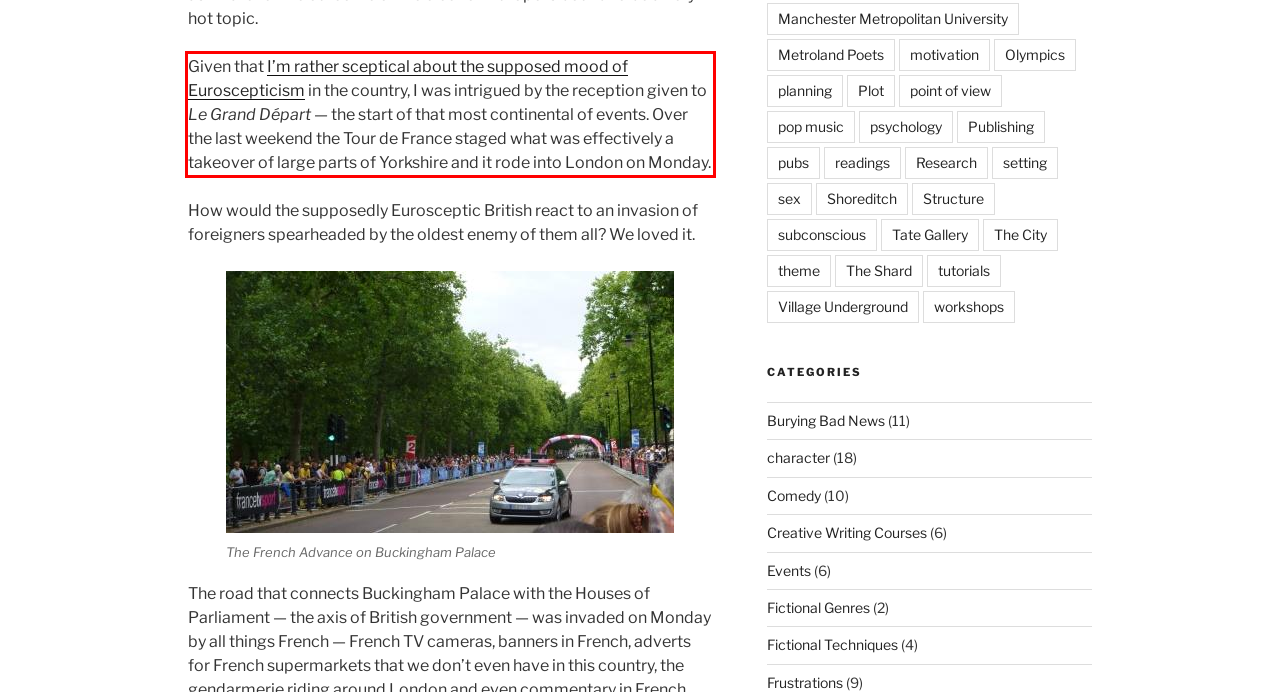Using OCR, extract the text content found within the red bounding box in the given webpage screenshot.

Given that I’m rather sceptical about the supposed mood of Euroscepticism in the country, I was intrigued by the reception given to Le Grand Départ — the start of that most continental of events. Over the last weekend the Tour de France staged what was effectively a takeover of large parts of Yorkshire and it rode into London on Monday.